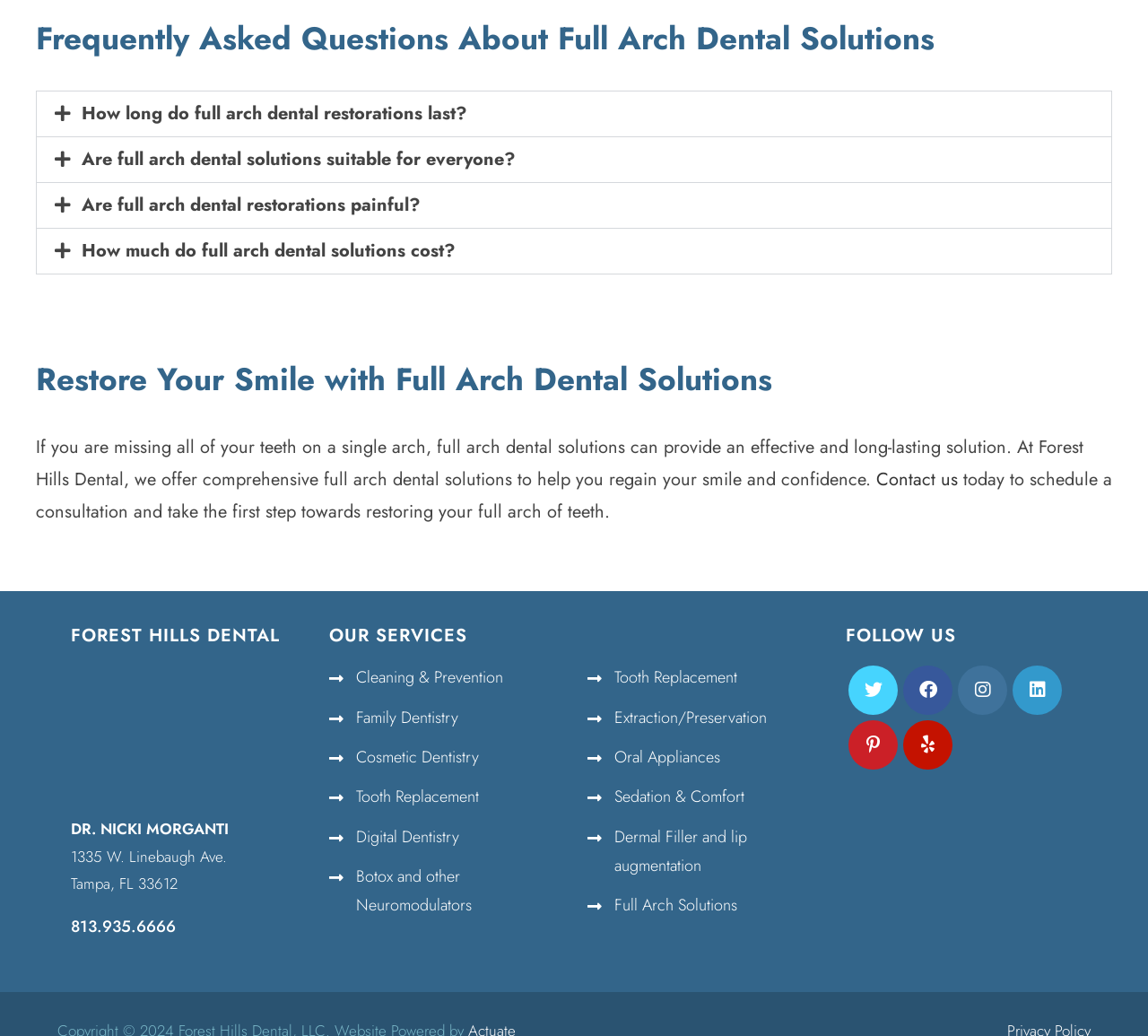Provide the bounding box coordinates of the section that needs to be clicked to accomplish the following instruction: "Click the 'Full Arch Solutions' link."

[0.535, 0.863, 0.642, 0.885]